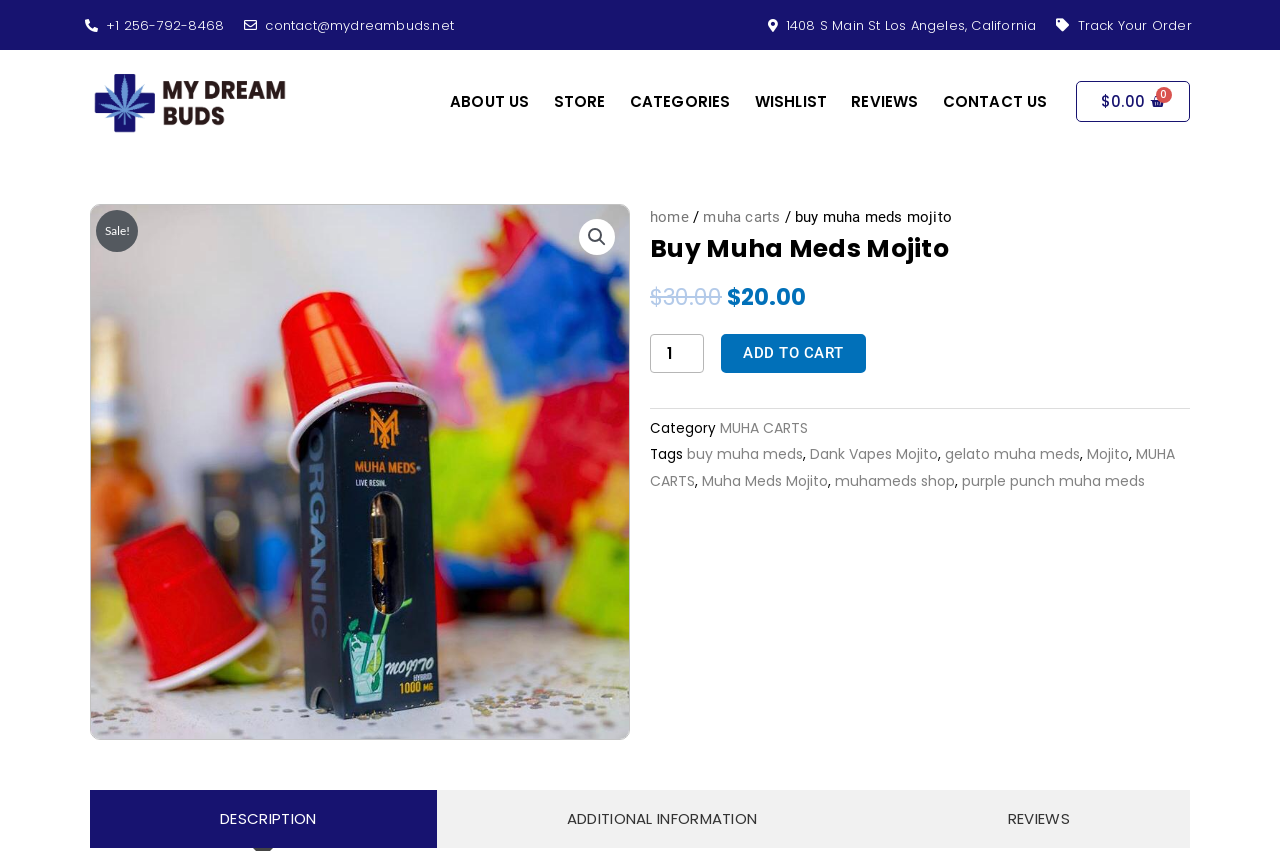Please respond to the question with a concise word or phrase:
What is the minimum quantity of Muha Meds Mojito that can be bought?

1